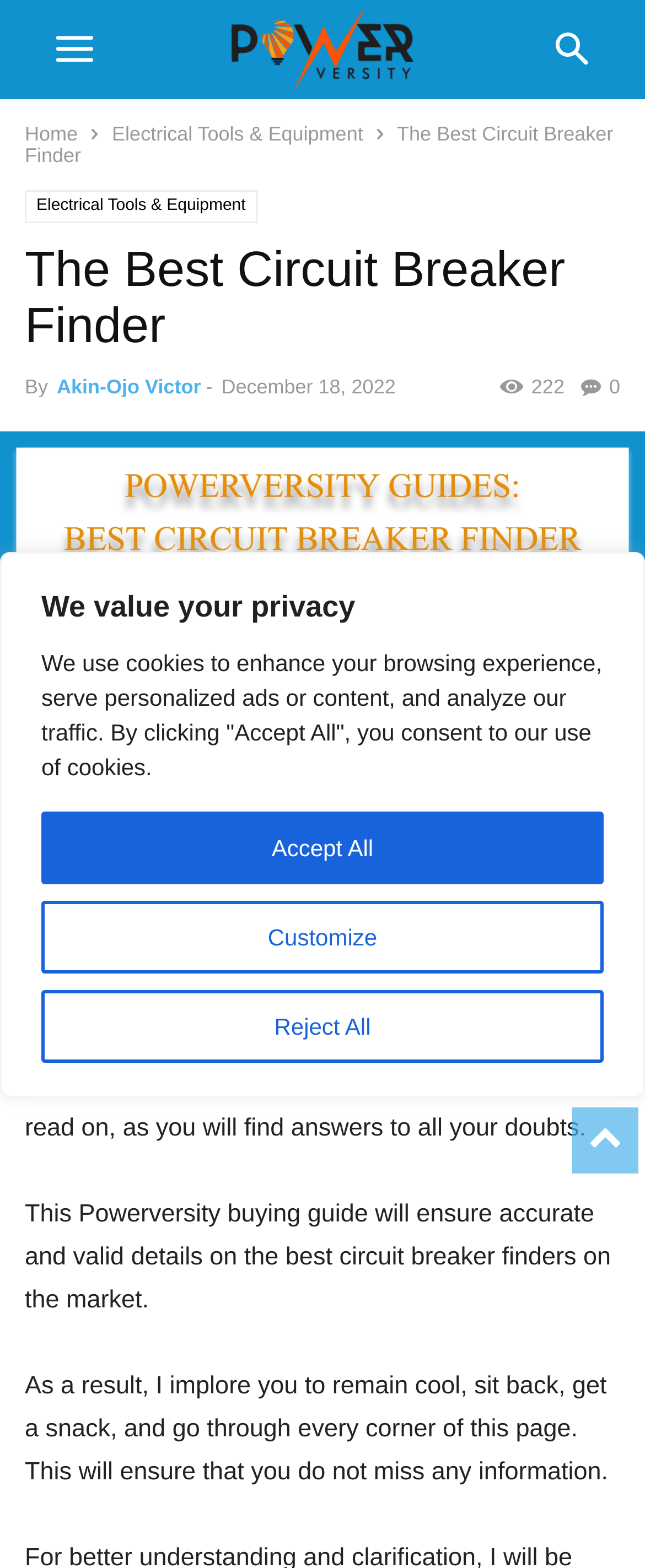Provide the bounding box coordinates for the area that should be clicked to complete the instruction: "Click the Best Circuit Breaker Finder link".

[0.0, 0.558, 1.0, 0.576]